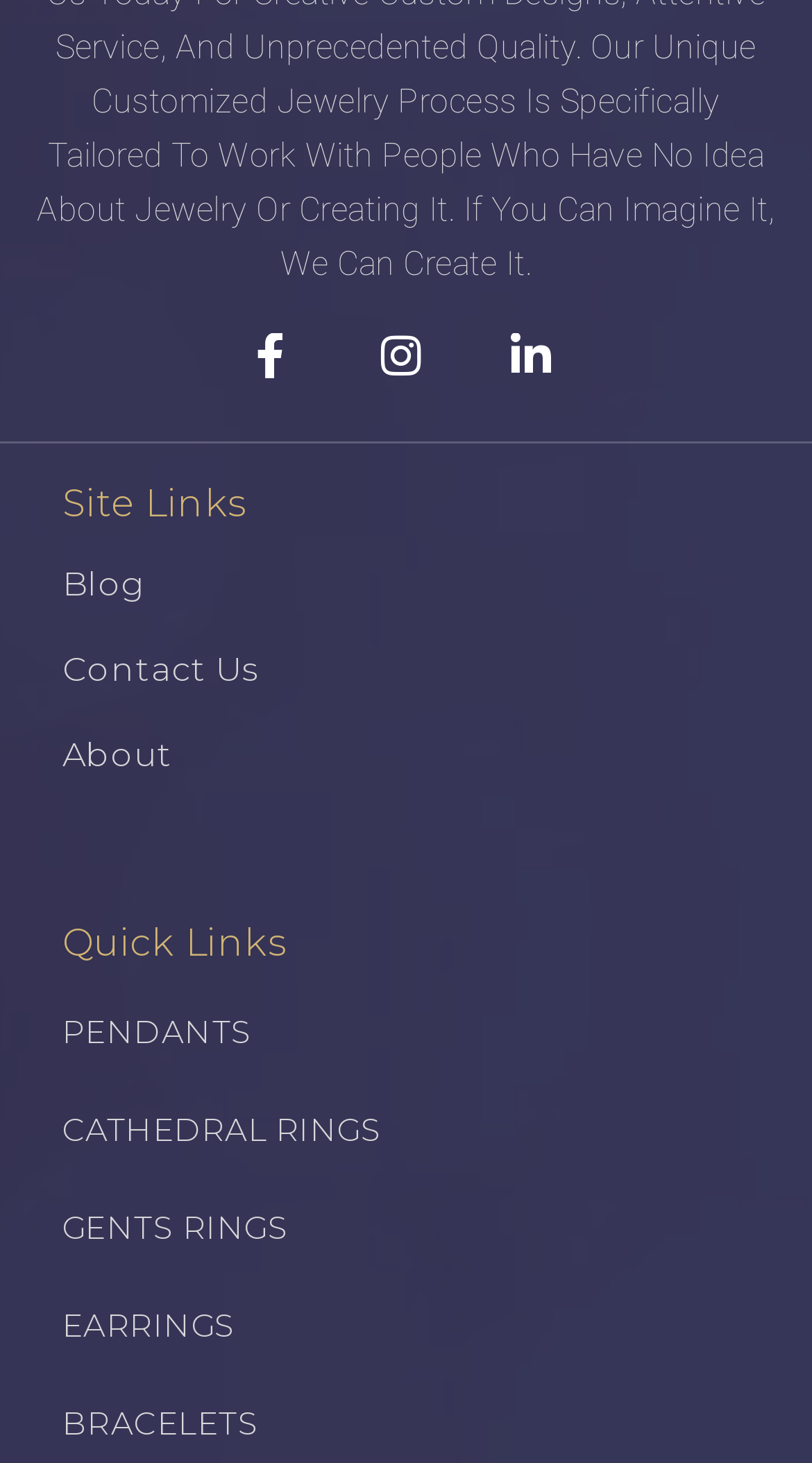Please identify the bounding box coordinates of the clickable area that will allow you to execute the instruction: "contact us".

[0.077, 0.444, 1.0, 0.473]